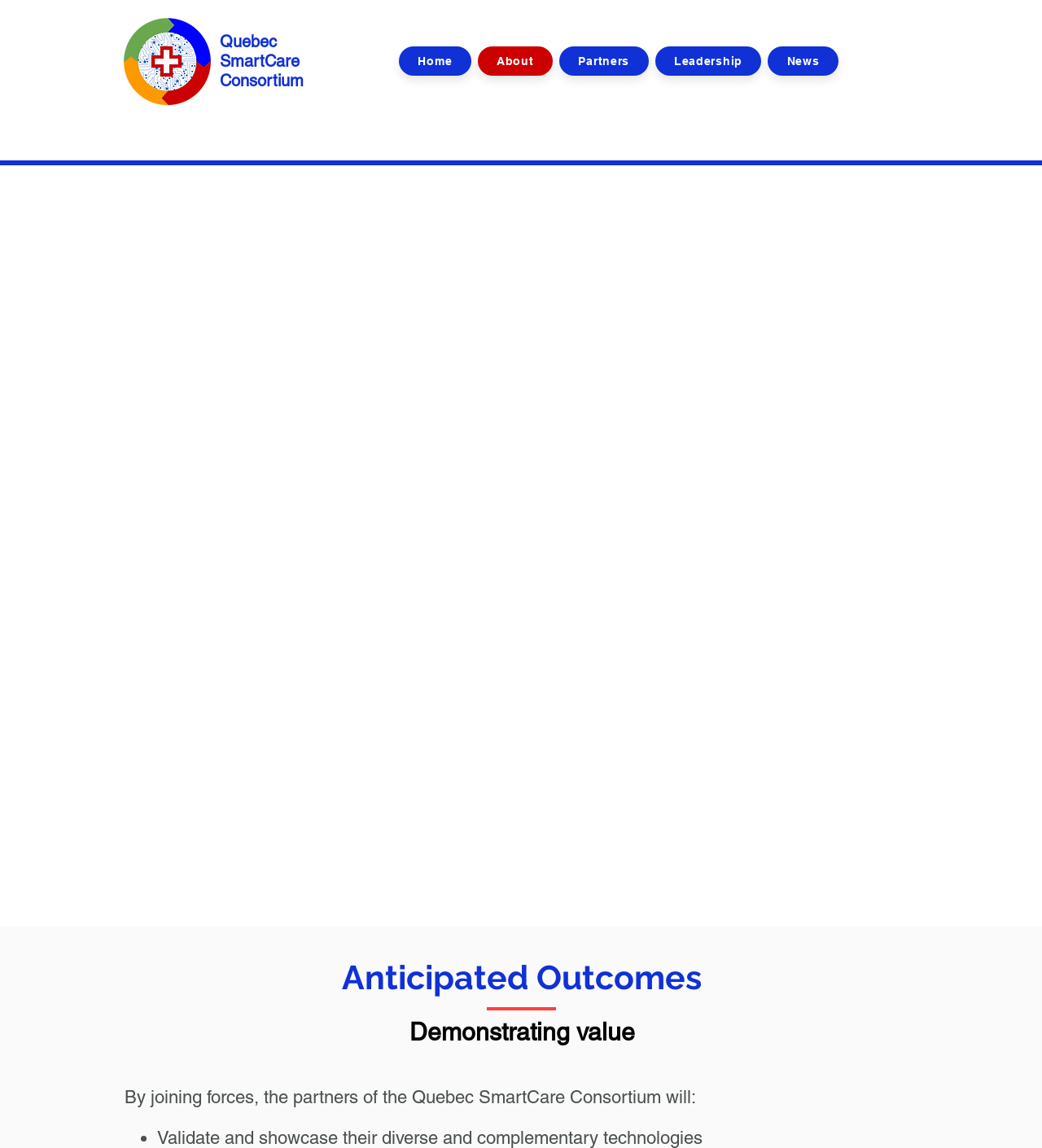Utilize the details in the image to thoroughly answer the following question: What is the anticipated outcome of the Quebec SmartCare Consortium?

The anticipated outcome of the Quebec SmartCare Consortium can be found in the heading element 'Demonstrating value' which is located at the bottom of the webpage, indicating that the consortium aims to demonstrate the value of SmartCare.